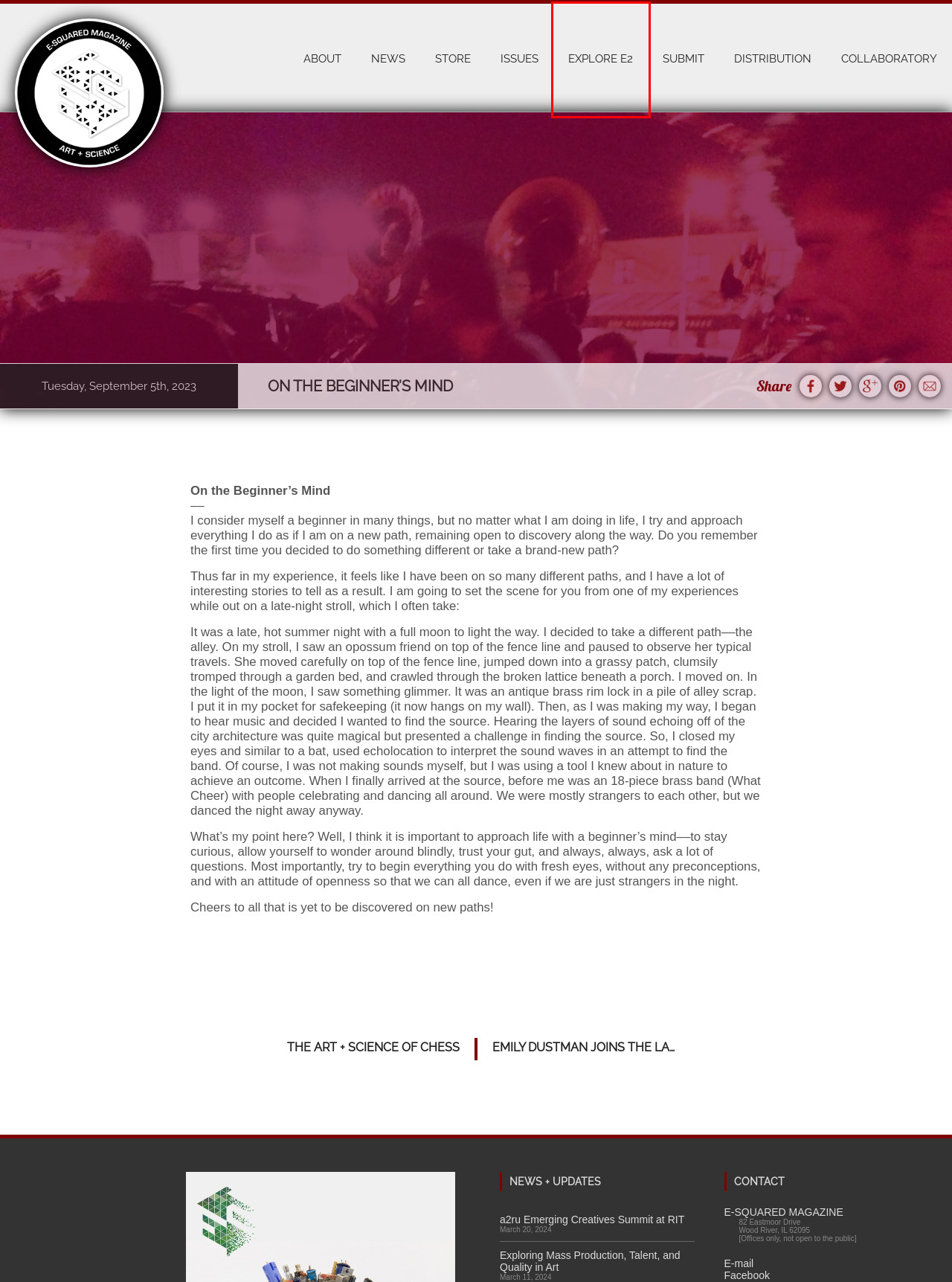Review the screenshot of a webpage that includes a red bounding box. Choose the webpage description that best matches the new webpage displayed after clicking the element within the bounding box. Here are the candidates:
A. Collaboratory – E-Squared Magazine
B. Explore E2 – E-Squared Magazine
C. ISSUES – E-Squared Magazine
D. Distribution – E-Squared Magazine
E. About – E-Squared Magazine
F. Submit – E-Squared Magazine
G. The Art + Science of Chess – E-Squared Magazine
H. Exploring Mass Production, Talent, and Quality in Art – E-Squared Magazine

B